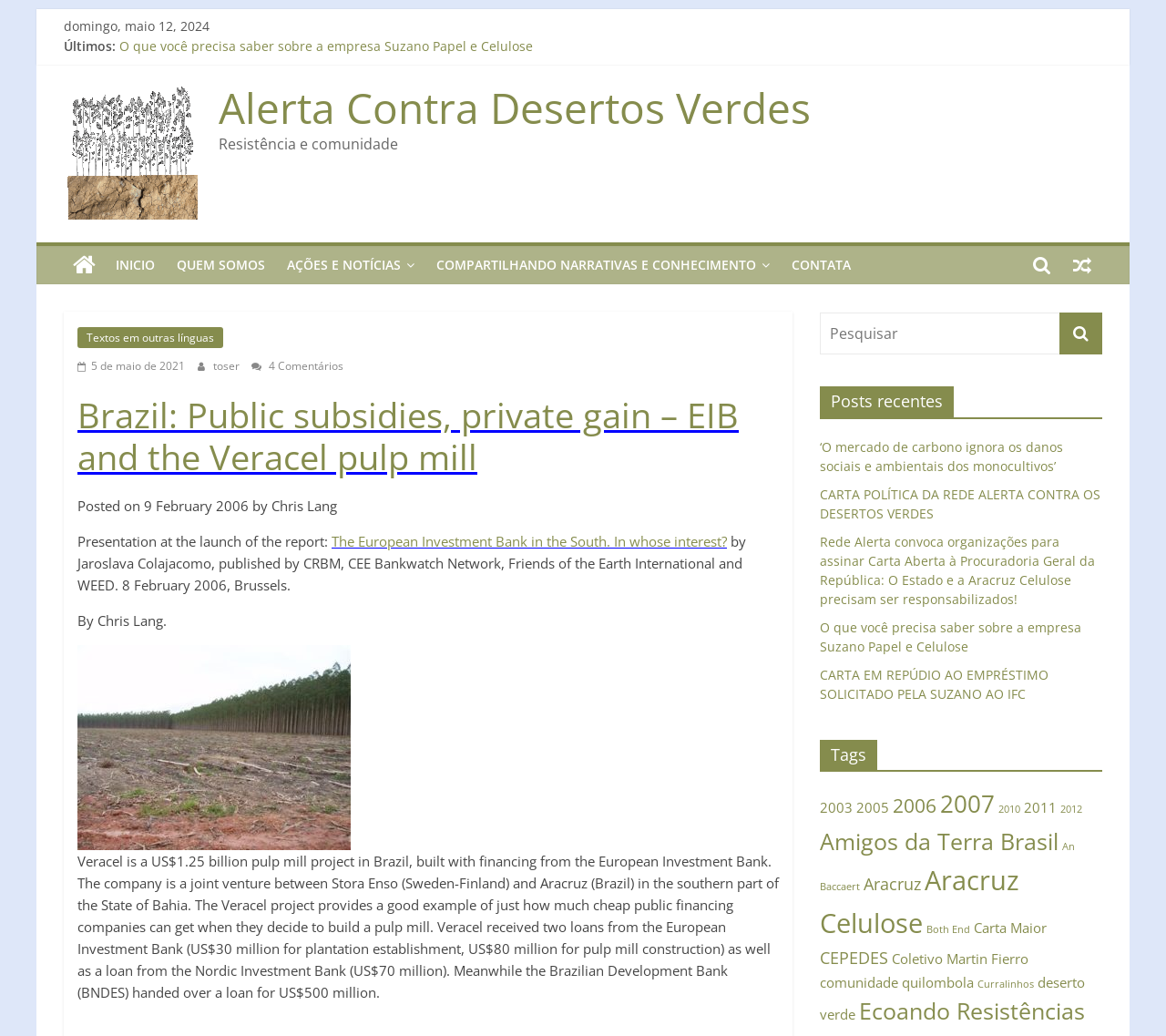How many recent posts are listed on the webpage?
Using the image, give a concise answer in the form of a single word or short phrase.

4